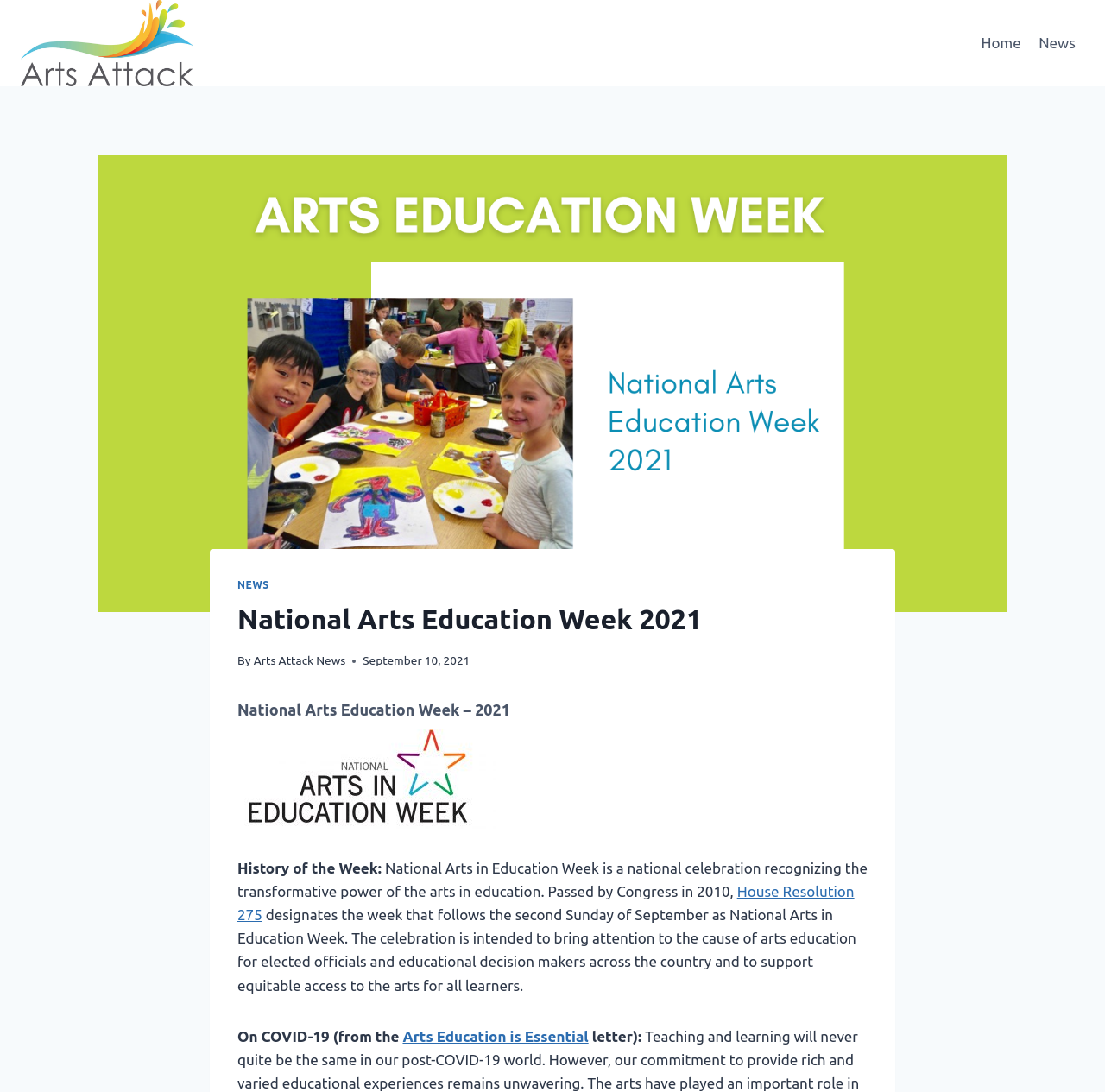What is the purpose of National Arts Education Week?
Please answer using one word or phrase, based on the screenshot.

To bring attention to arts education